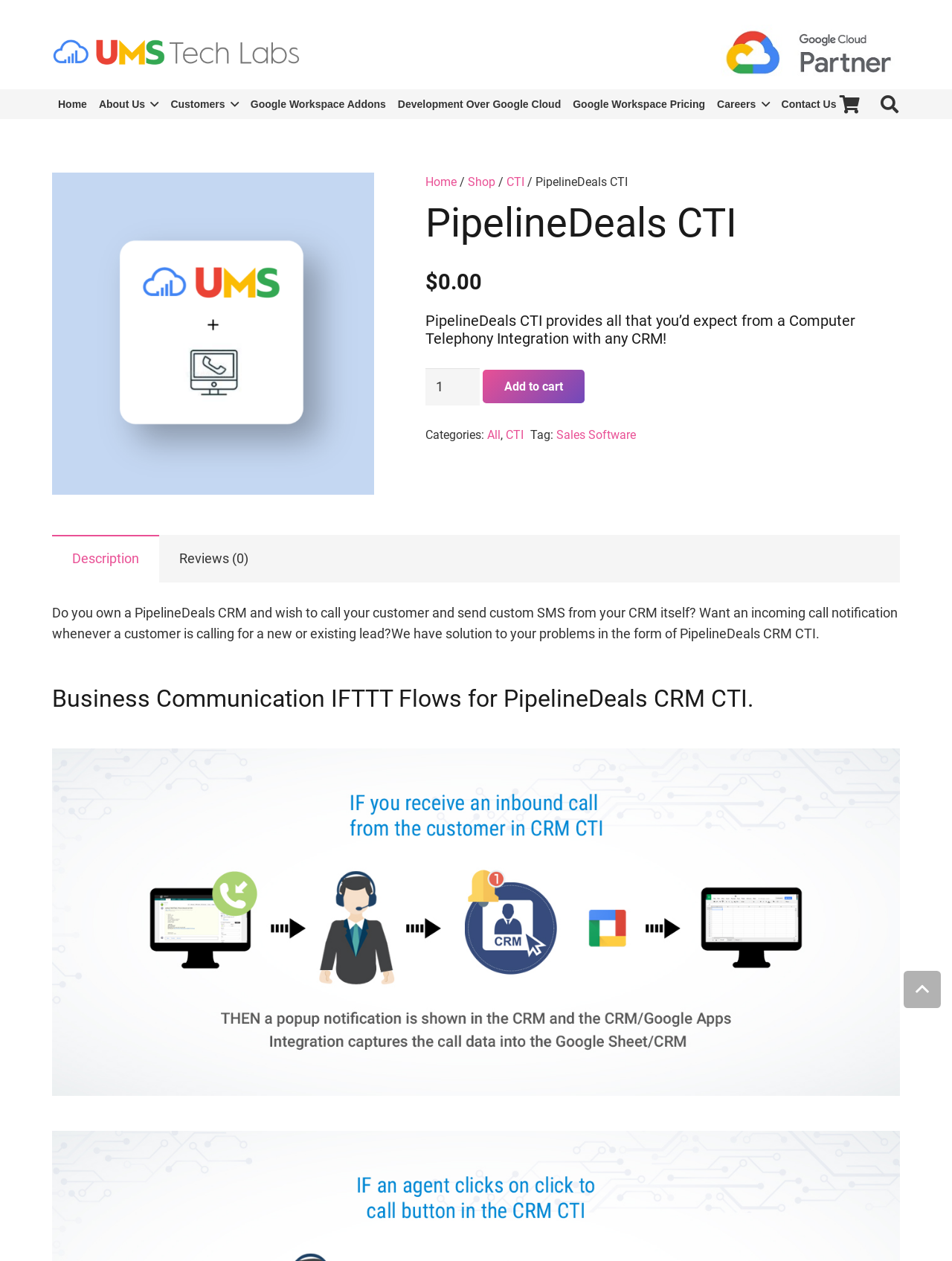Answer the following in one word or a short phrase: 
What is the category of the product?

CTI